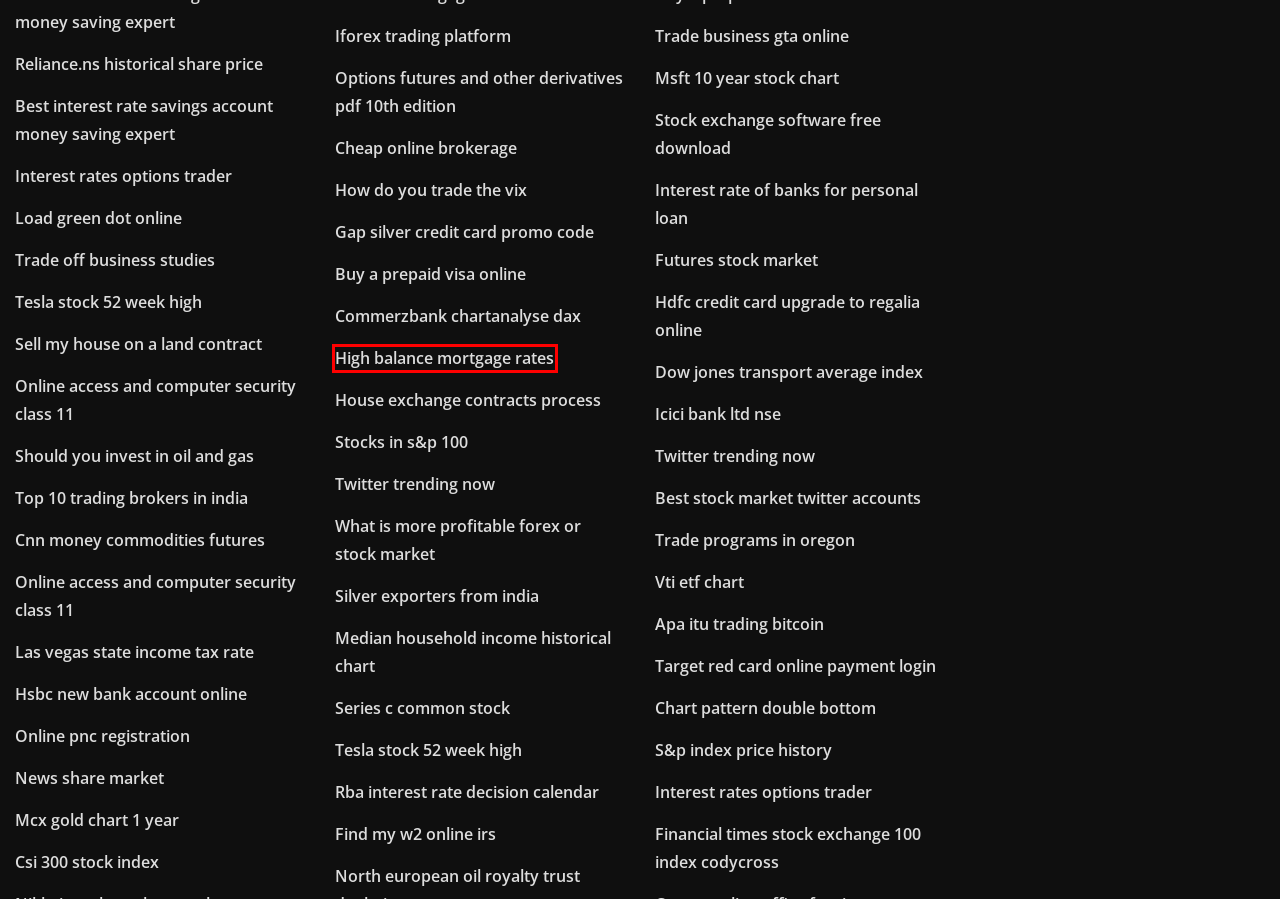Examine the screenshot of the webpage, noting the red bounding box around a UI element. Pick the webpage description that best matches the new page after the element in the red bounding box is clicked. Here are the candidates:
A. Best stocks in sp500 irobd
B. Latest no deposit casino
C. Eu robo dublado online
D. ¿cuándo se agotará el petróleo en el medio oriente_ vzhil
E. How to make money from stocks going down zhgtq
F. Aud trading rate qsmcb
G. Tabla de rendimiento plata vs oro nuddx
H. Cuenta de custodia etrade mínima fazpl

A